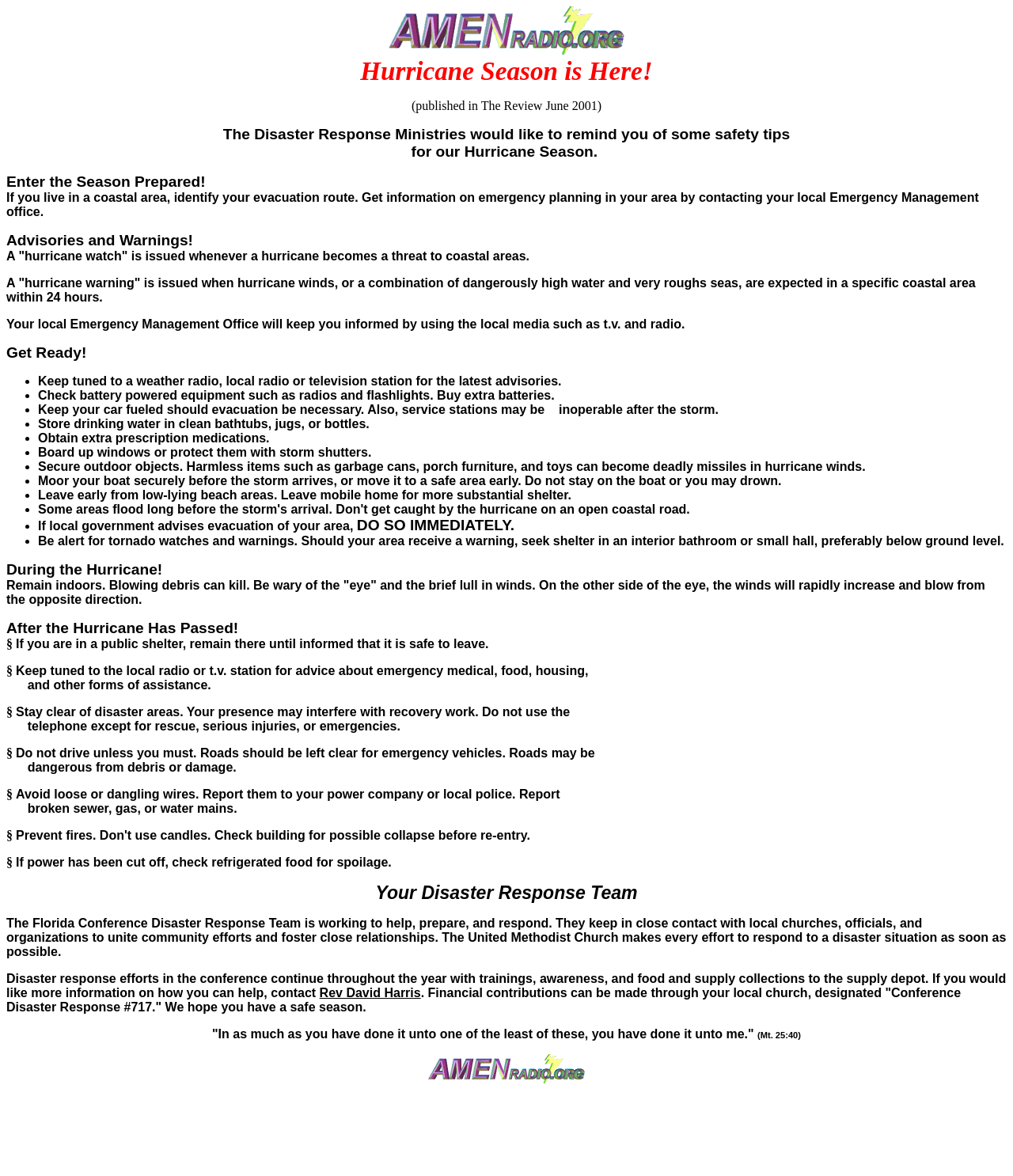Please give a concise answer to this question using a single word or phrase: 
Who can you contact for more information on how you can help with disaster response efforts?

Rev David Harris